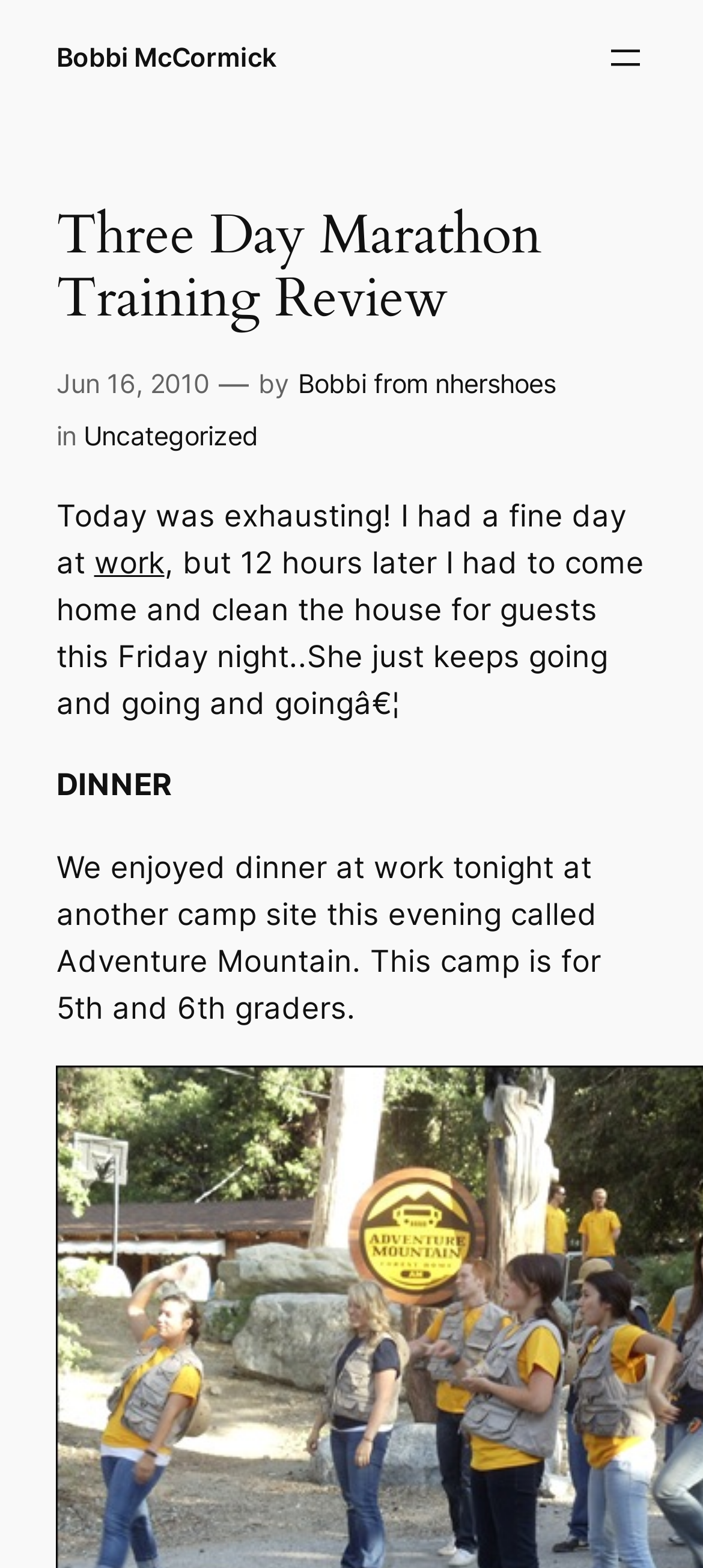Please answer the following question using a single word or phrase: 
Where did the author have dinner?

Adventure Mountain